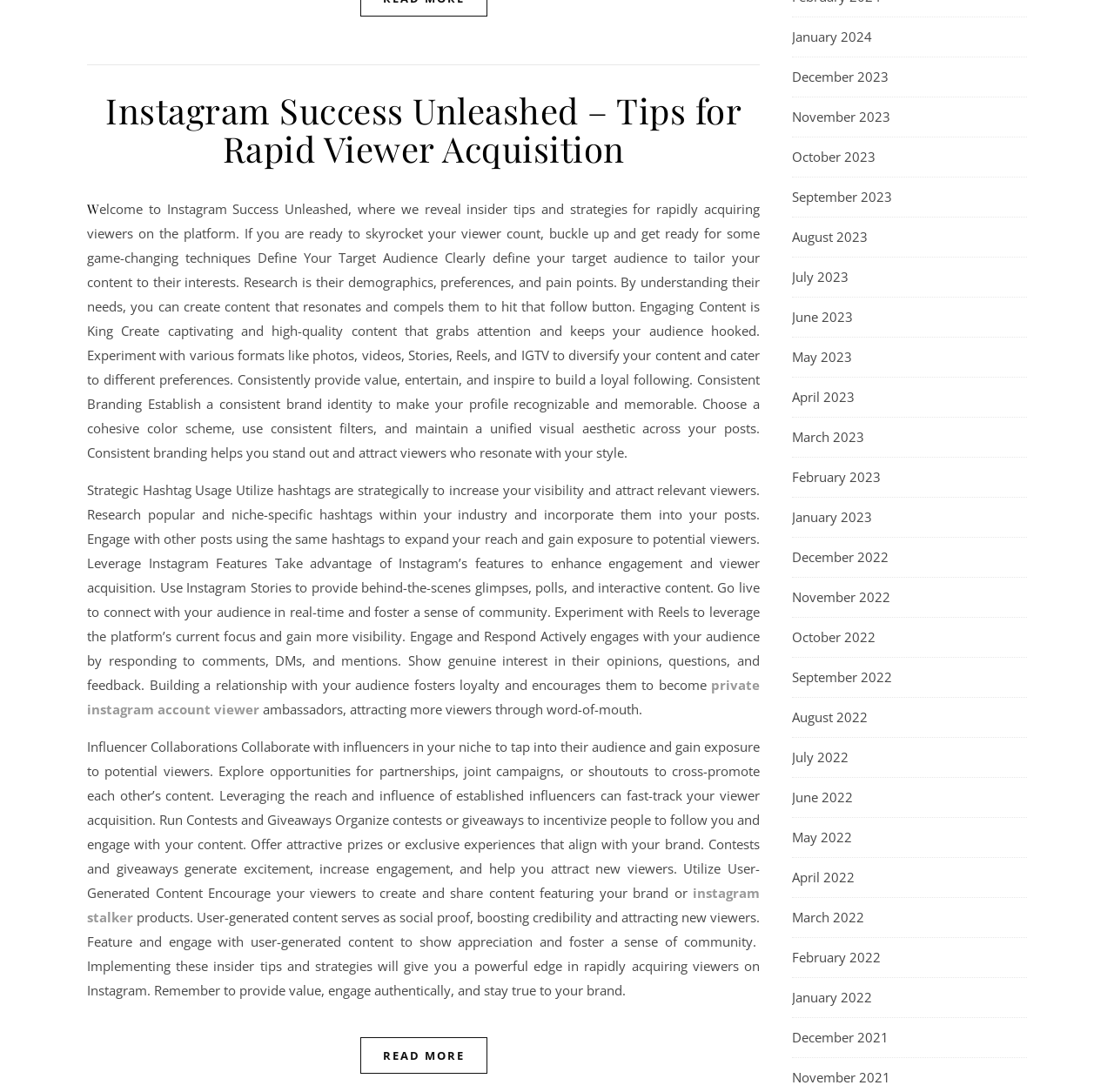Using the provided description: "private instagram account viewer", find the bounding box coordinates of the corresponding UI element. The output should be four float numbers between 0 and 1, in the format [left, top, right, bottom].

[0.078, 0.619, 0.682, 0.657]